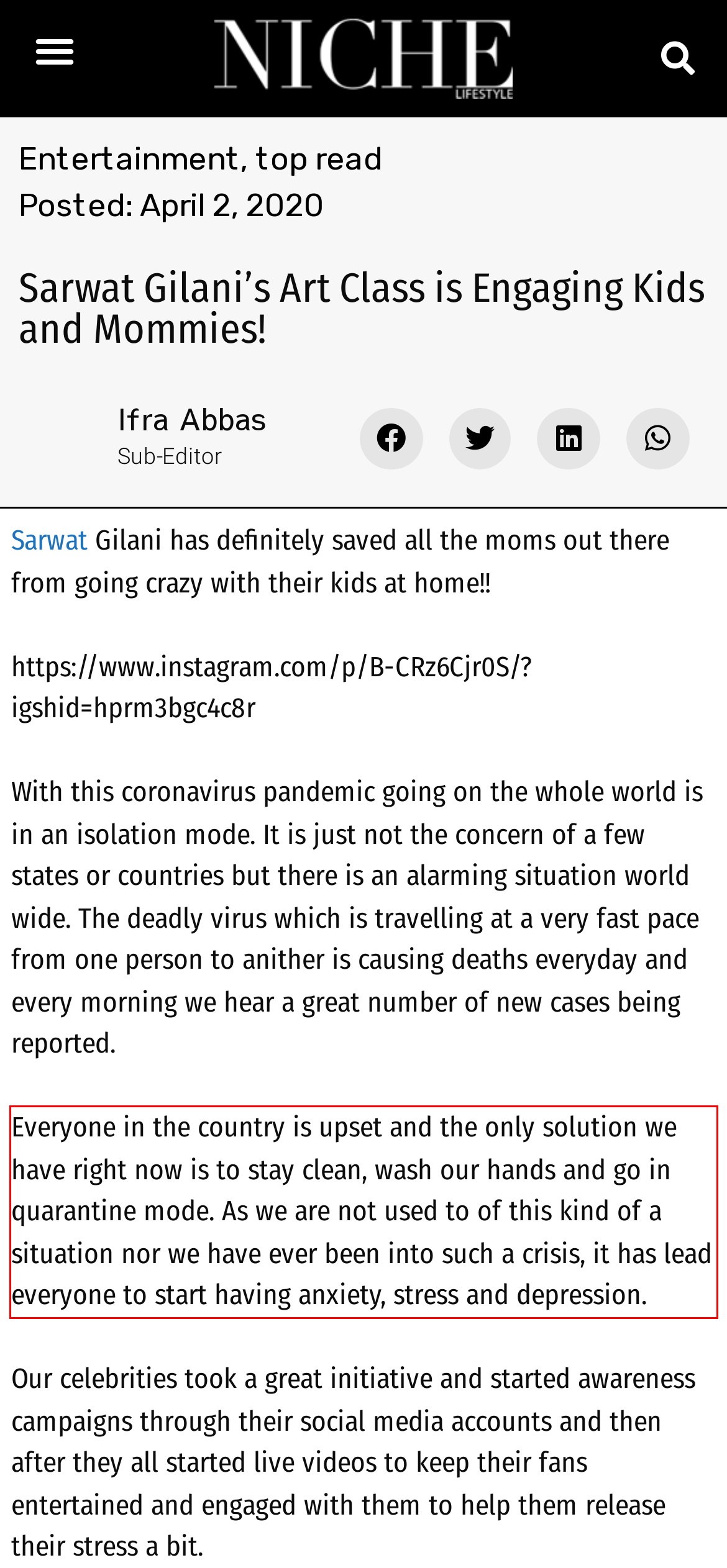Examine the webpage screenshot and use OCR to recognize and output the text within the red bounding box.

Everyone in the country is upset and the only solution we have right now is to stay clean, wash our hands and go in quarantine mode. As we are not used to of this kind of a situation nor we have ever been into such a crisis, it has lead everyone to start having anxiety, stress and depression.